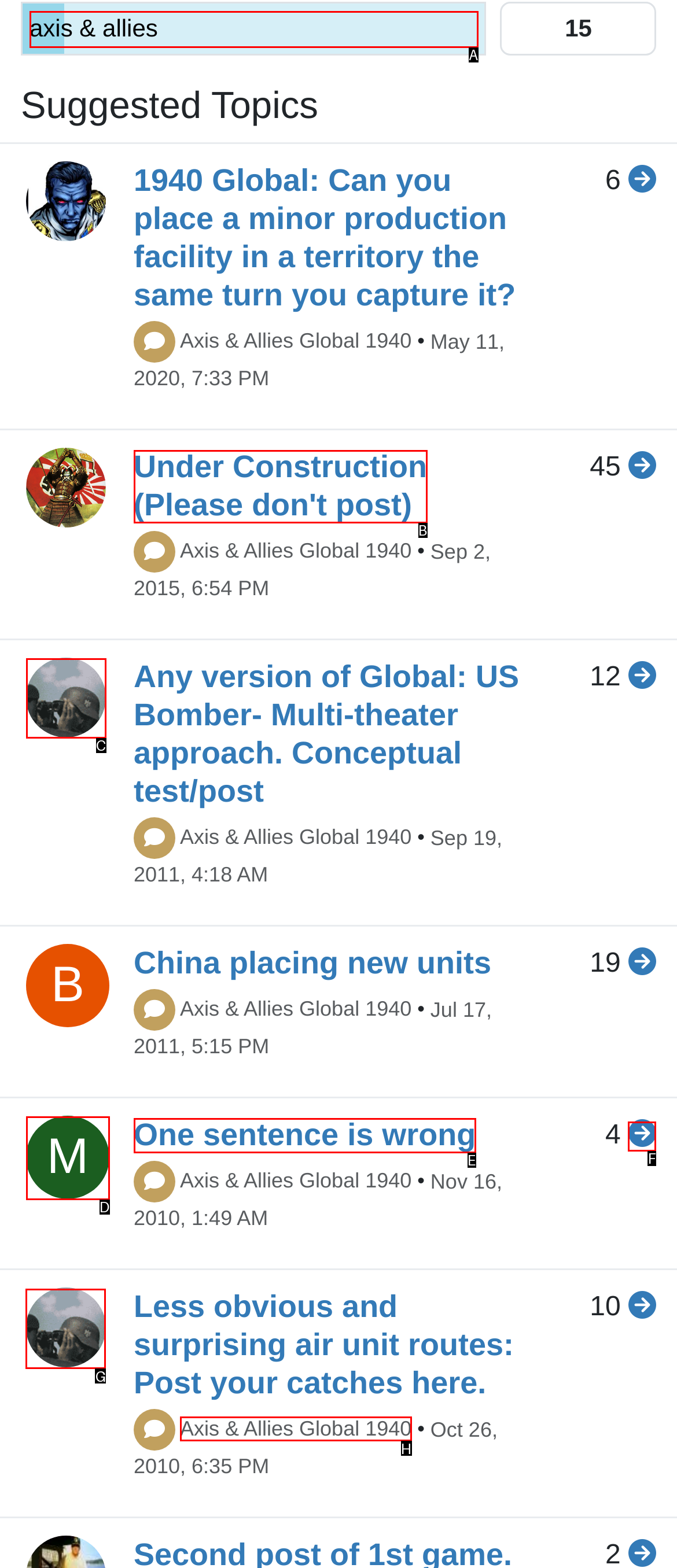Identify the correct UI element to click for this instruction: Visit user profile 'JamesAleman'
Respond with the appropriate option's letter from the provided choices directly.

G